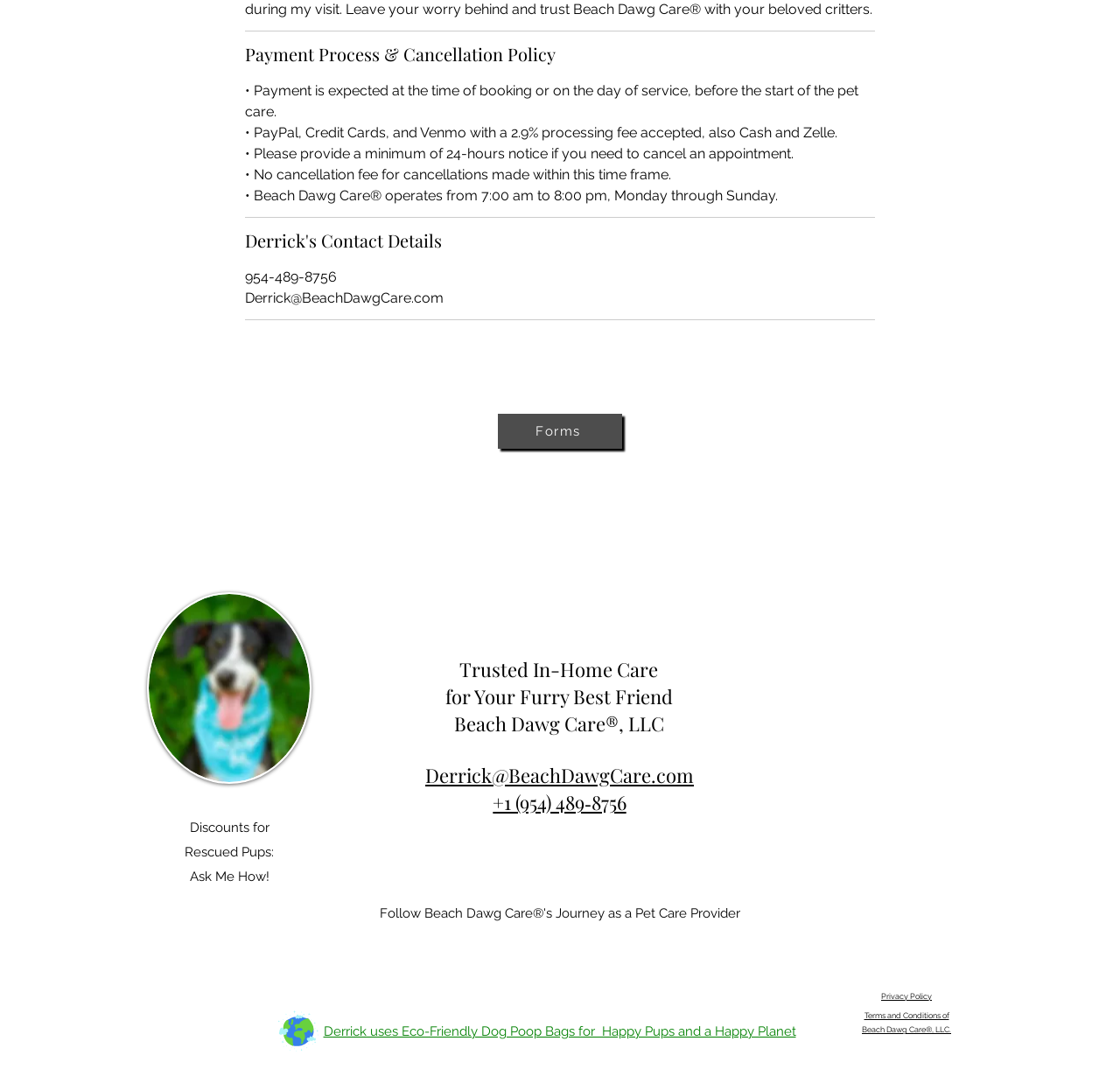What social media platforms is Beach Dawg Care on? Look at the image and give a one-word or short phrase answer.

Multiple platforms